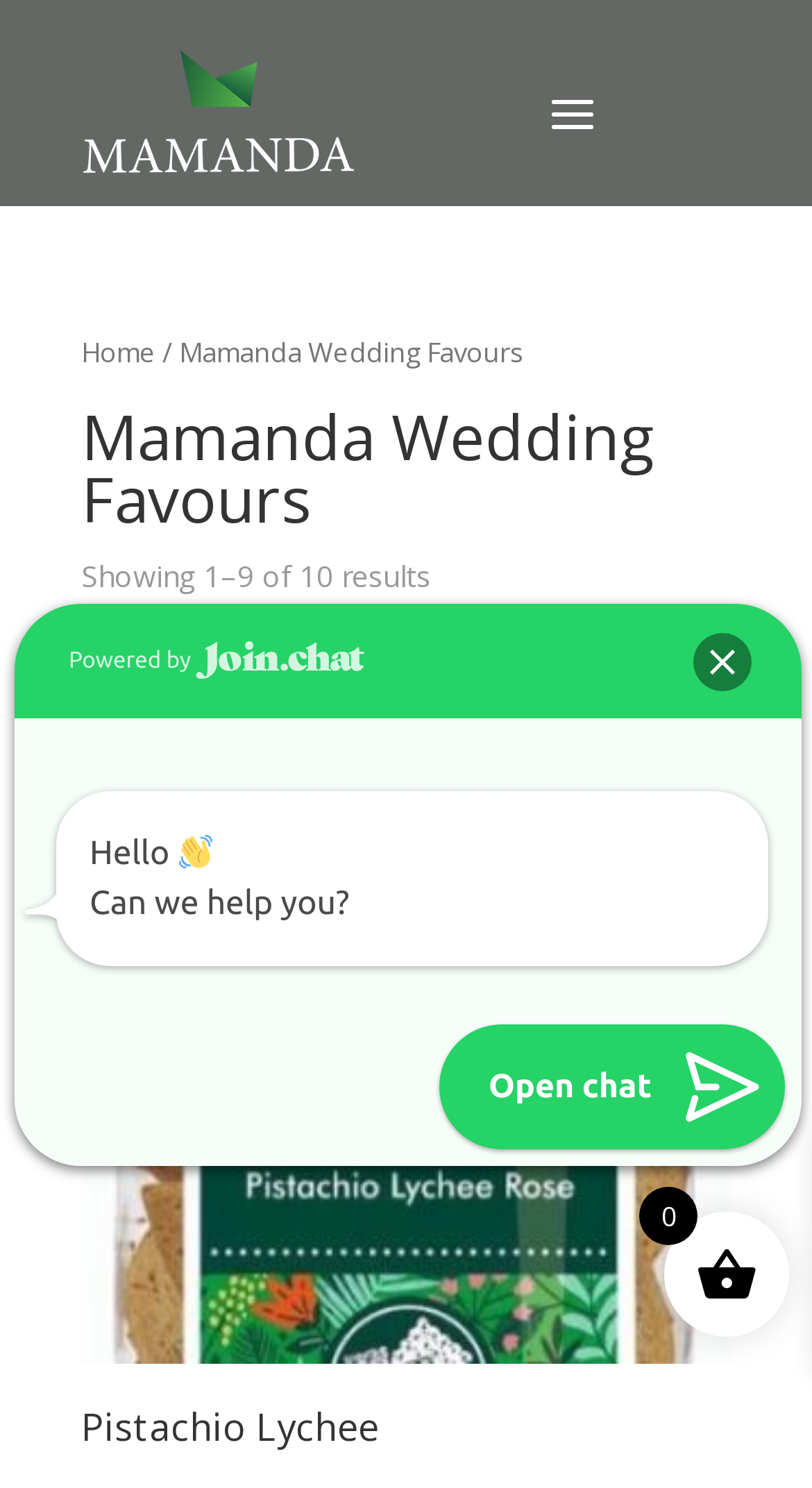Analyze the image and give a detailed response to the question:
Is the chat currently open?

The text 'Open chat' is present on the page, which suggests that the chat is currently closed and can be opened by clicking on this text.